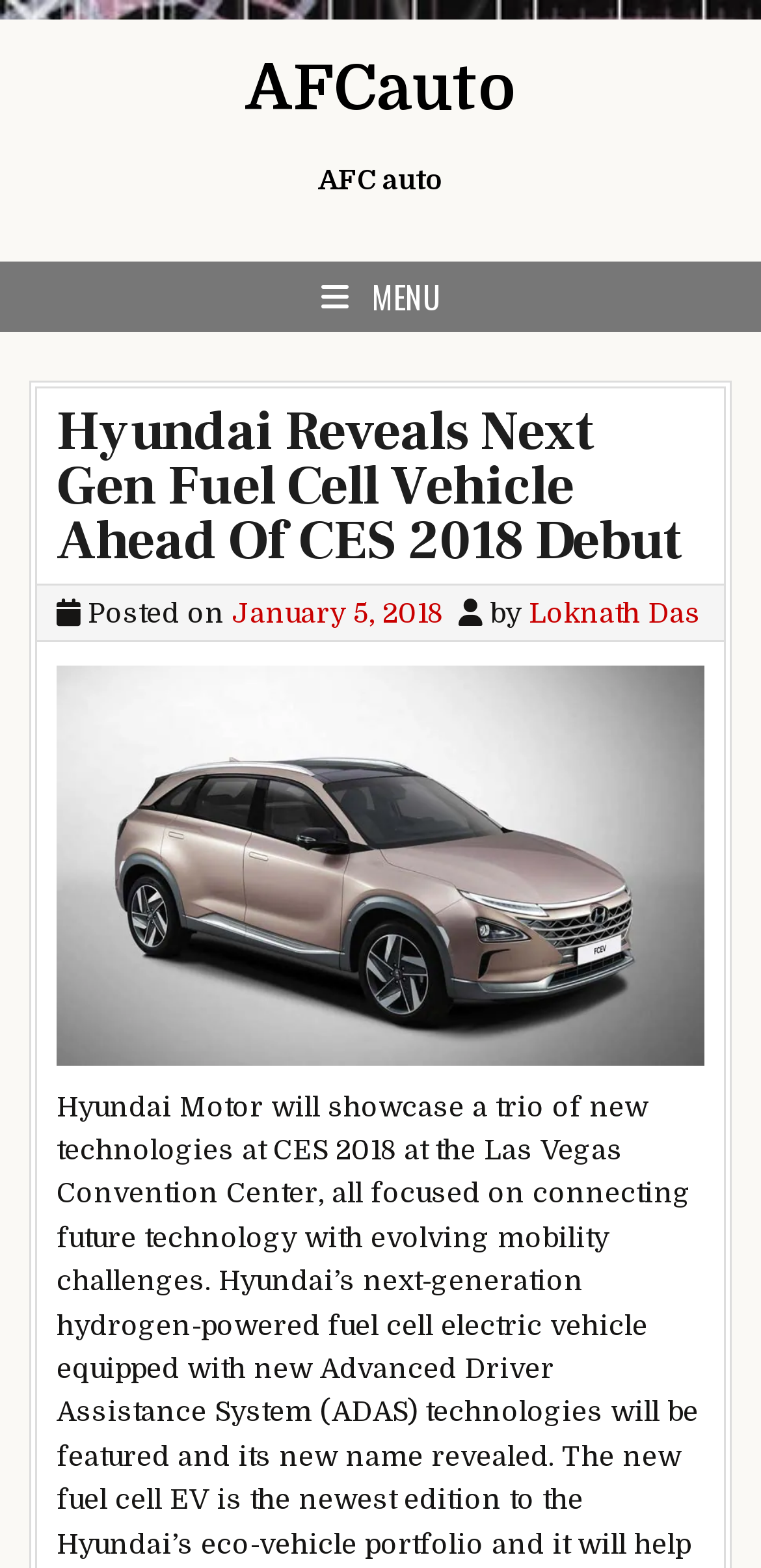When was this article posted?
Please give a detailed answer to the question using the information shown in the image.

The article was posted on January 5, 2018, as indicated by the link 'January 5, 2018' below the heading.